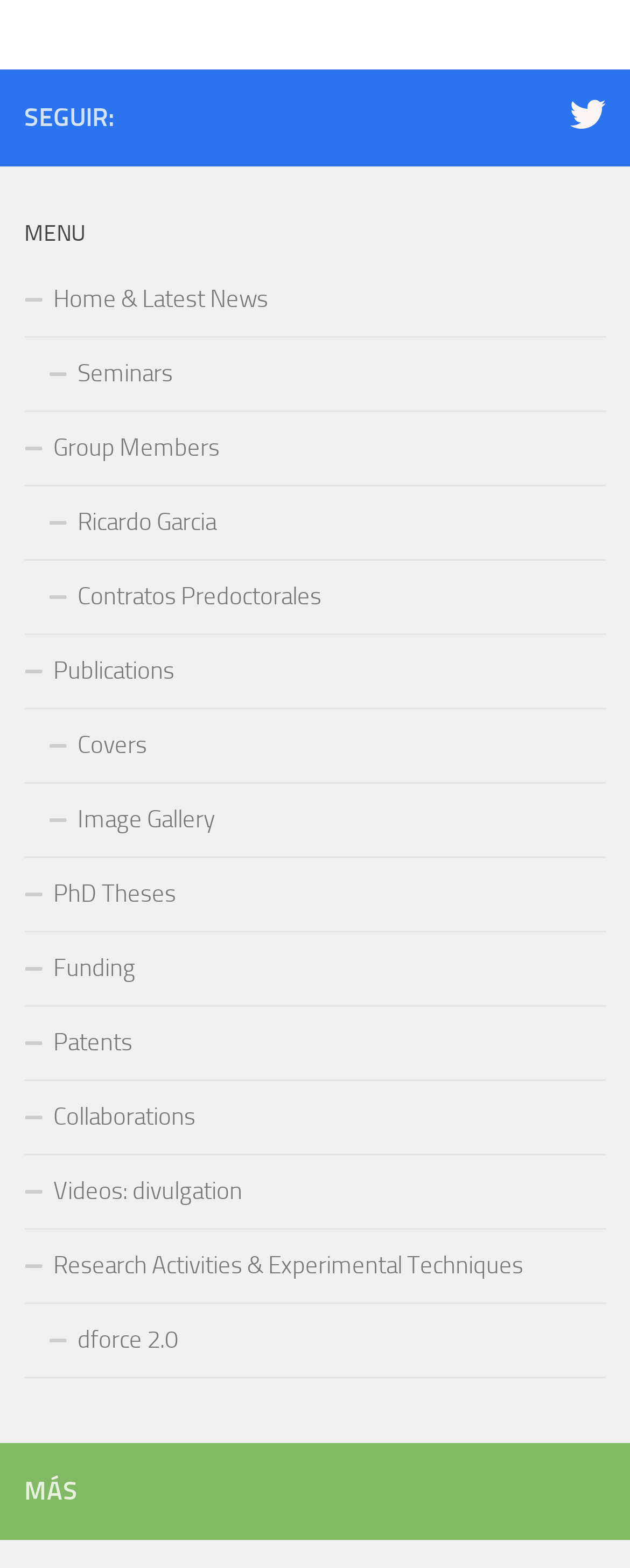Locate the bounding box coordinates of the area where you should click to accomplish the instruction: "Go to Home & Latest News".

[0.038, 0.168, 0.962, 0.215]